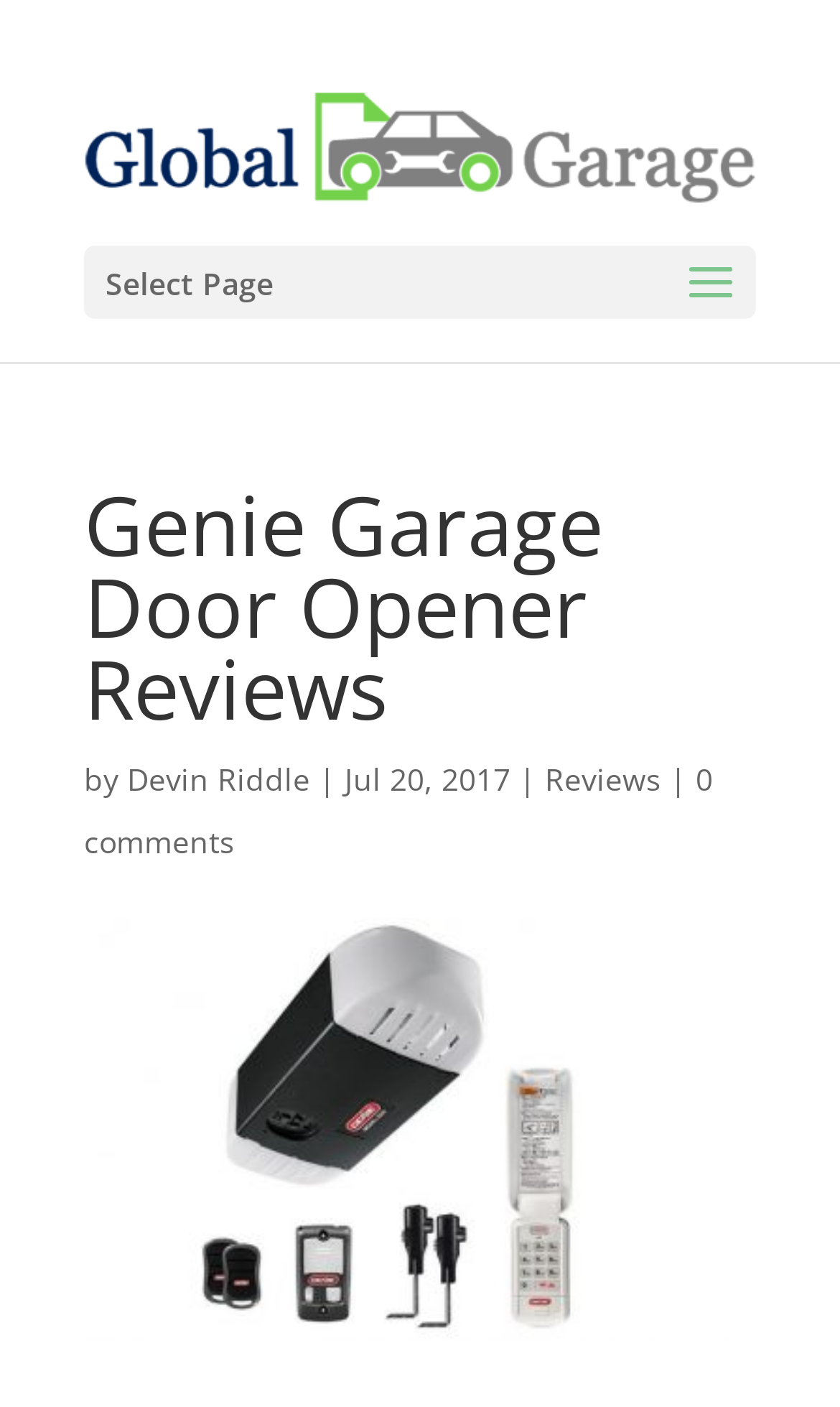Identify the main title of the webpage and generate its text content.

Genie Garage Door Opener Reviews